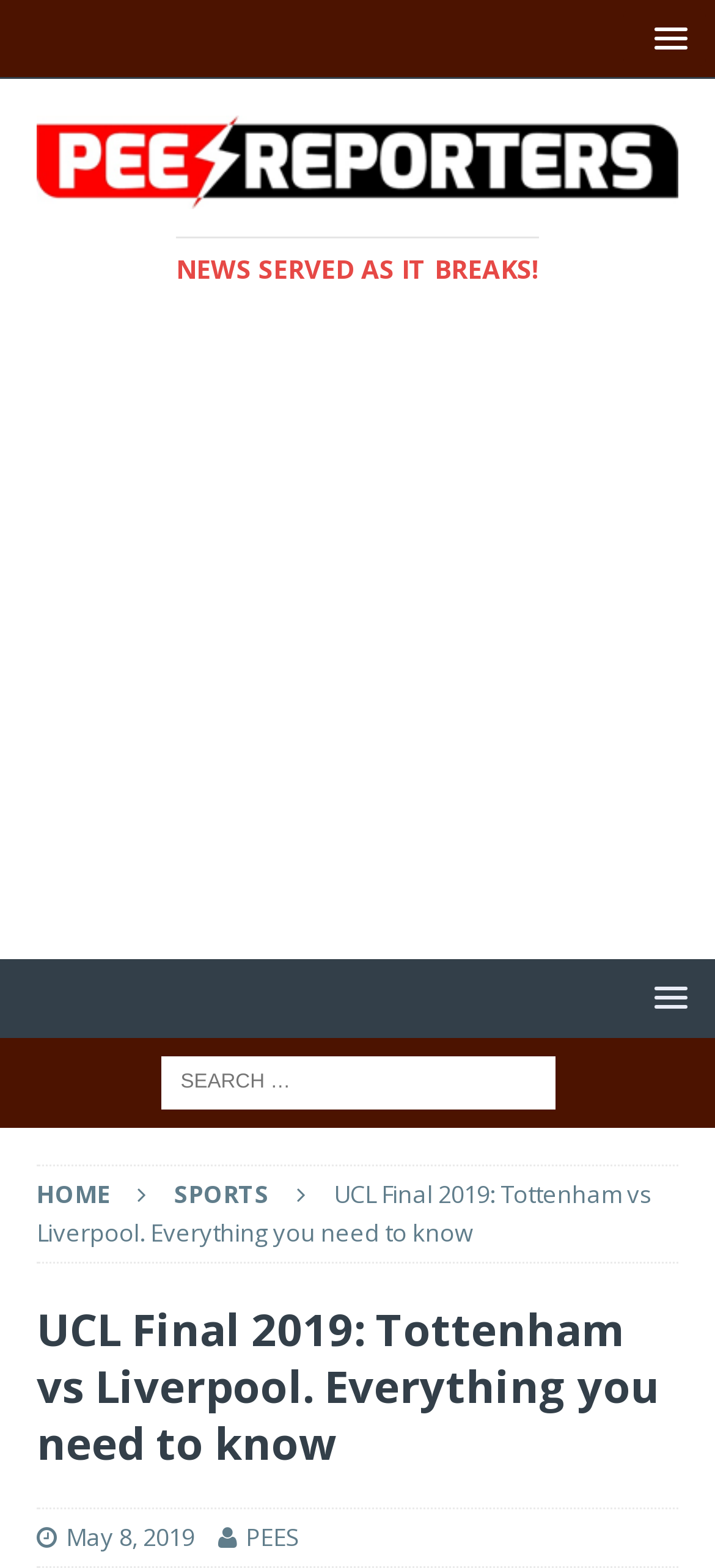What is the text of the heading that breaks the news?
Please give a detailed and elaborate answer to the question based on the image.

I found the heading 'NEWS SERVED AS IT BREAKS!' which is located above the search box and has a link with the same text.